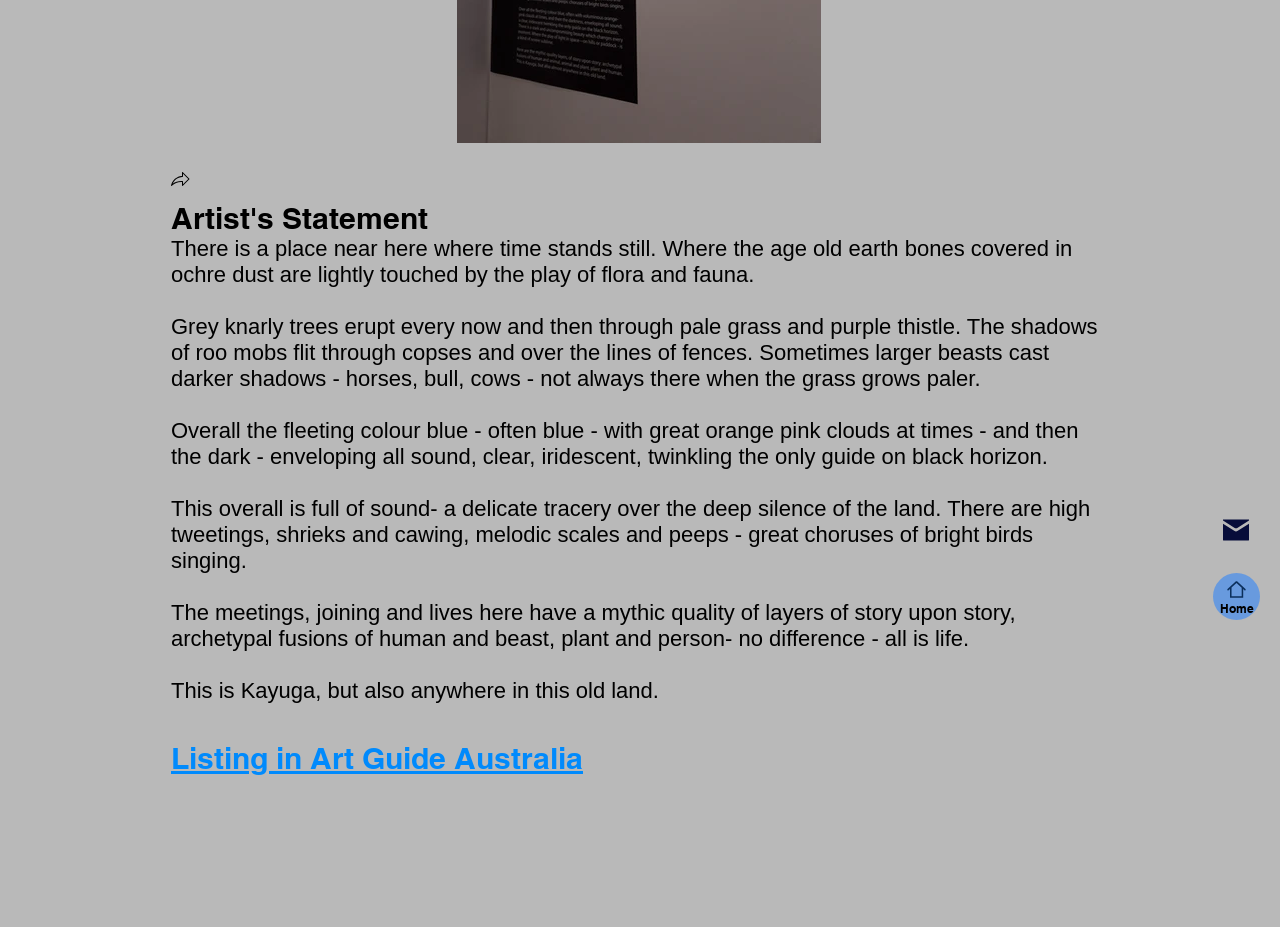Find the bounding box coordinates for the HTML element described in this sentence: "Home". Provide the coordinates as four float numbers between 0 and 1, in the format [left, top, right, bottom].

[0.948, 0.618, 0.984, 0.669]